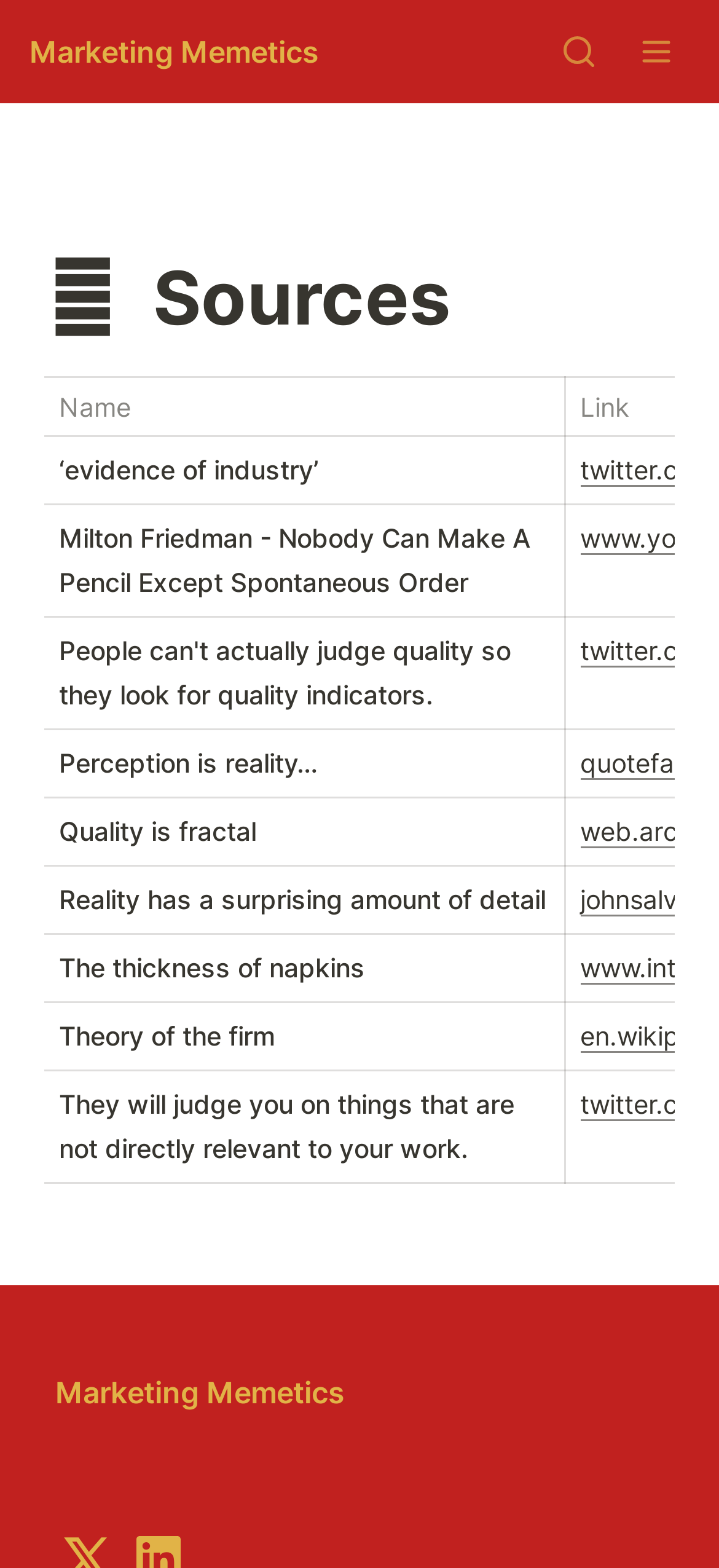How many grid cells are there?
Make sure to answer the question with a detailed and comprehensive explanation.

I counted the number of grid cells under the 'Sources' heading, and there are 9 grid cells in total.